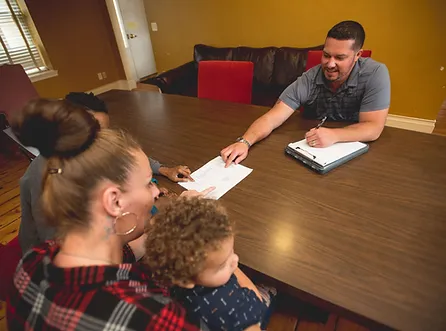What is the primary goal of the Journey Family Success Center?
Look at the image and answer the question using a single word or phrase.

empowering families